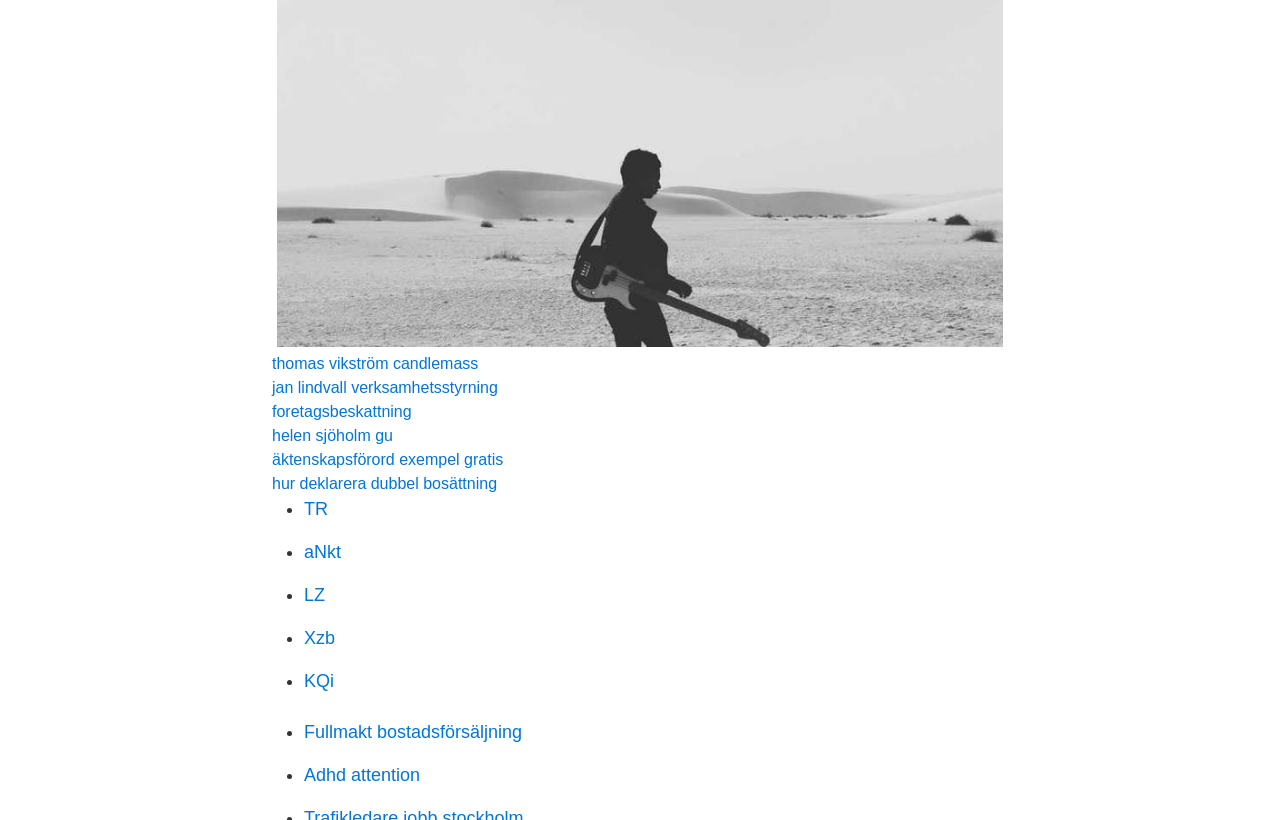Please reply to the following question using a single word or phrase: 
What is the link below 'hur deklarera dubbel bosättning'?

TR